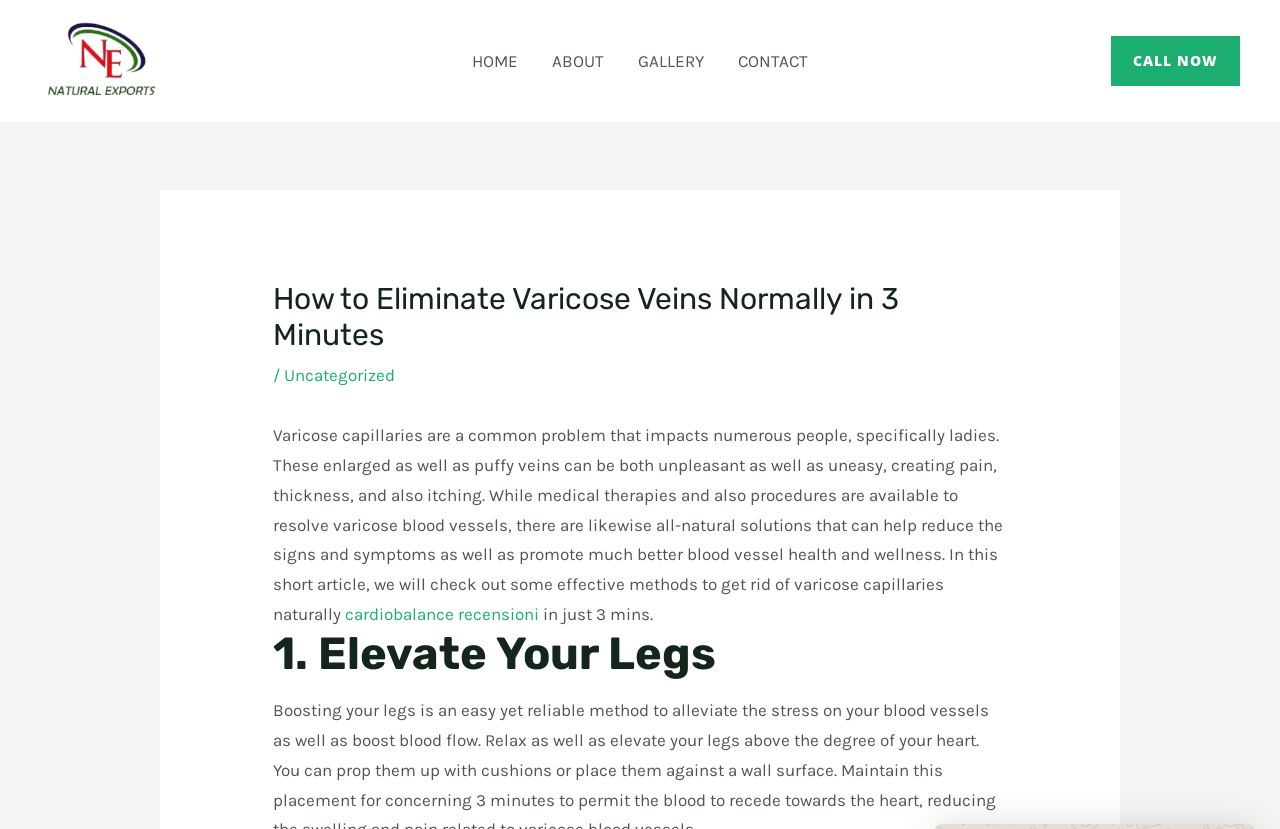Please determine the bounding box coordinates of the element's region to click in order to carry out the following instruction: "Click on the 'Uncategorized' link". The coordinates should be four float numbers between 0 and 1, i.e., [left, top, right, bottom].

[0.222, 0.44, 0.309, 0.464]